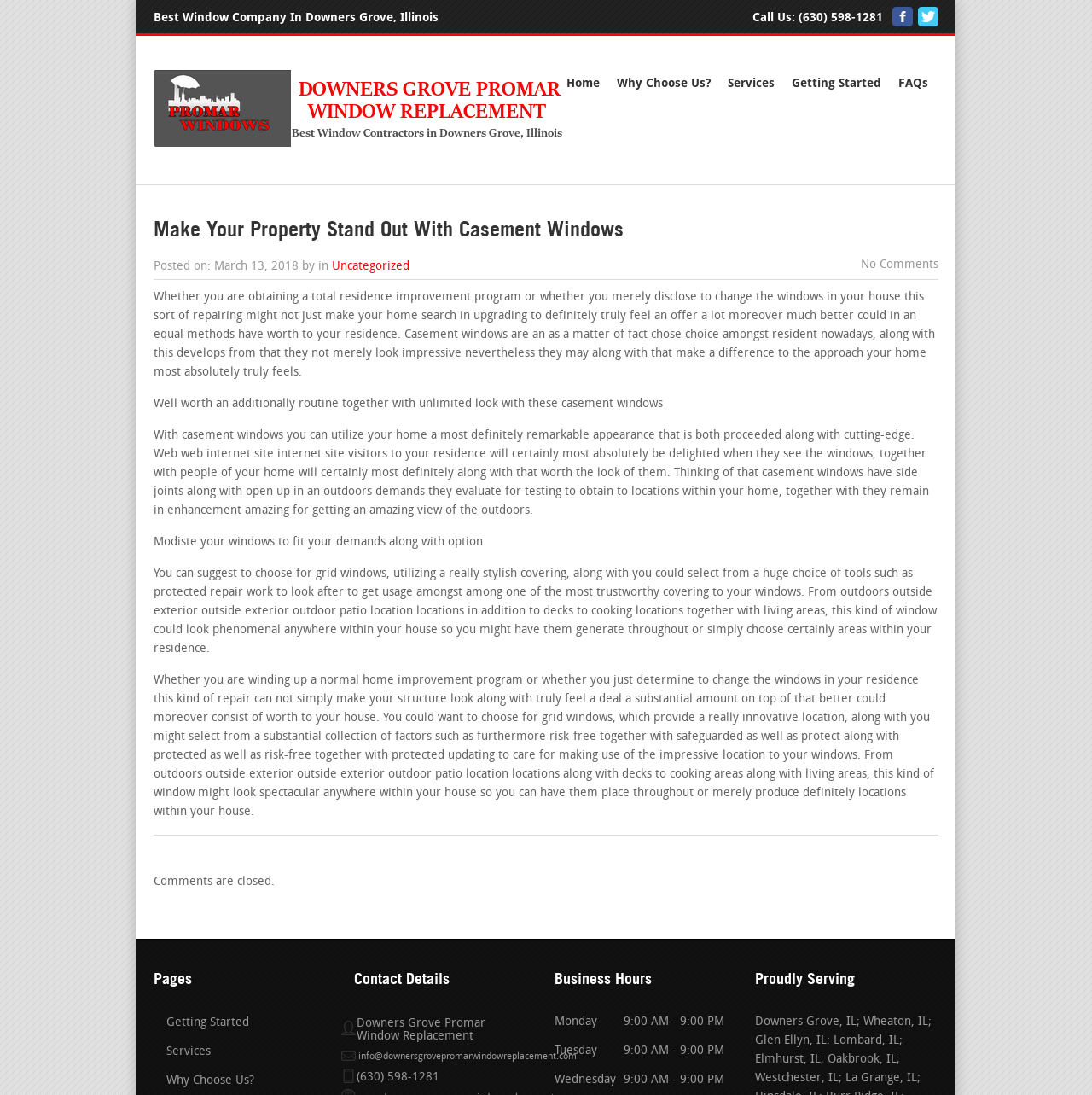Provide a short answer to the following question with just one word or phrase: How many links are in the main navigation menu?

5